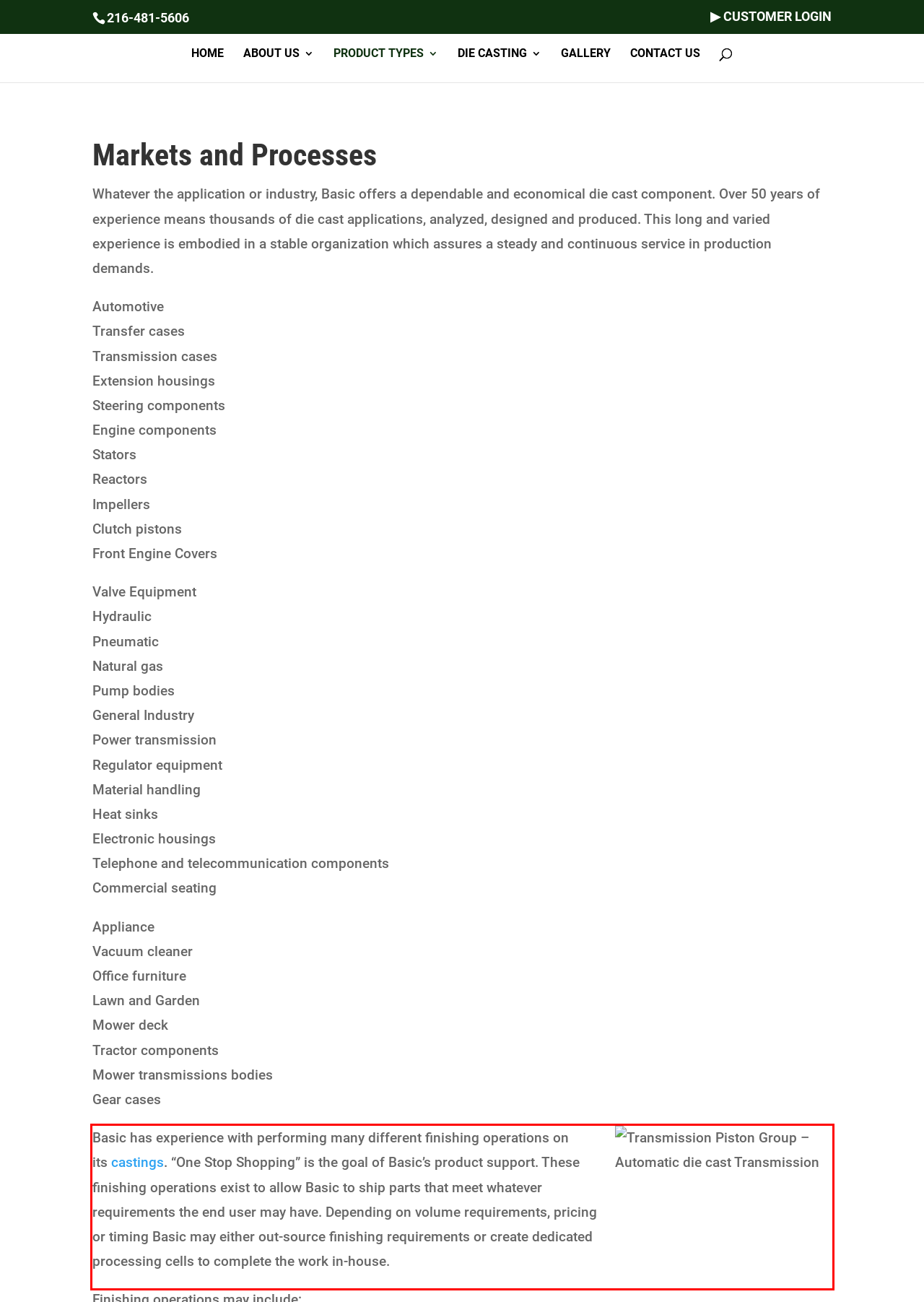Examine the webpage screenshot and use OCR to recognize and output the text within the red bounding box.

Basic has experience with performing many different finishing operations on its castings. “One Stop Shopping” is the goal of Basic’s product support. These finishing operations exist to allow Basic to ship parts that meet whatever requirements the end user may have. Depending on volume requirements, pricing or timing Basic may either out-source finishing requirements or create dedicated processing cells to complete the work in-house.